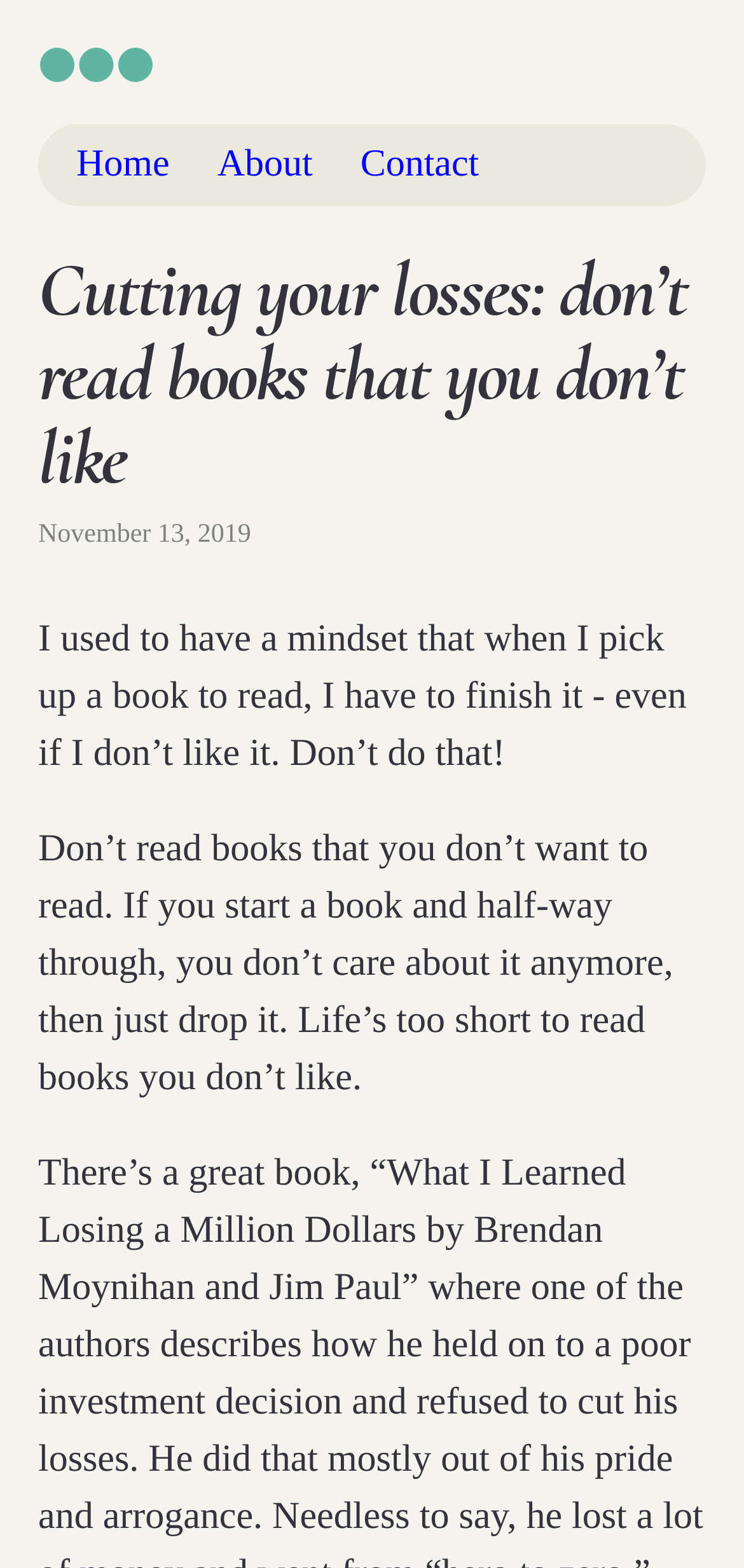Summarize the webpage comprehensively, mentioning all visible components.

The webpage appears to be a blog post or article discussing the importance of not reading books that one doesn't enjoy. At the top of the page, there is a navigation menu with three links: "Home", "About", and "Contact", positioned horizontally and centered. 

Below the navigation menu, there is a heading that repeats the title "Cutting your losses: don’t read books that you don’t like". To the right of the heading, there is a timestamp indicating the publication date, "November 13, 2019". 

The main content of the page consists of two paragraphs of text. The first paragraph explains the author's previous mindset of feeling obligated to finish a book once started, even if they didn't like it. The second paragraph advises readers to abandon books they no longer care about, emphasizing that life is too short to waste time on unenjoyable reading. 

At the top-left corner of the page, there is an image of "Three circles" accompanied by a link with the same name.